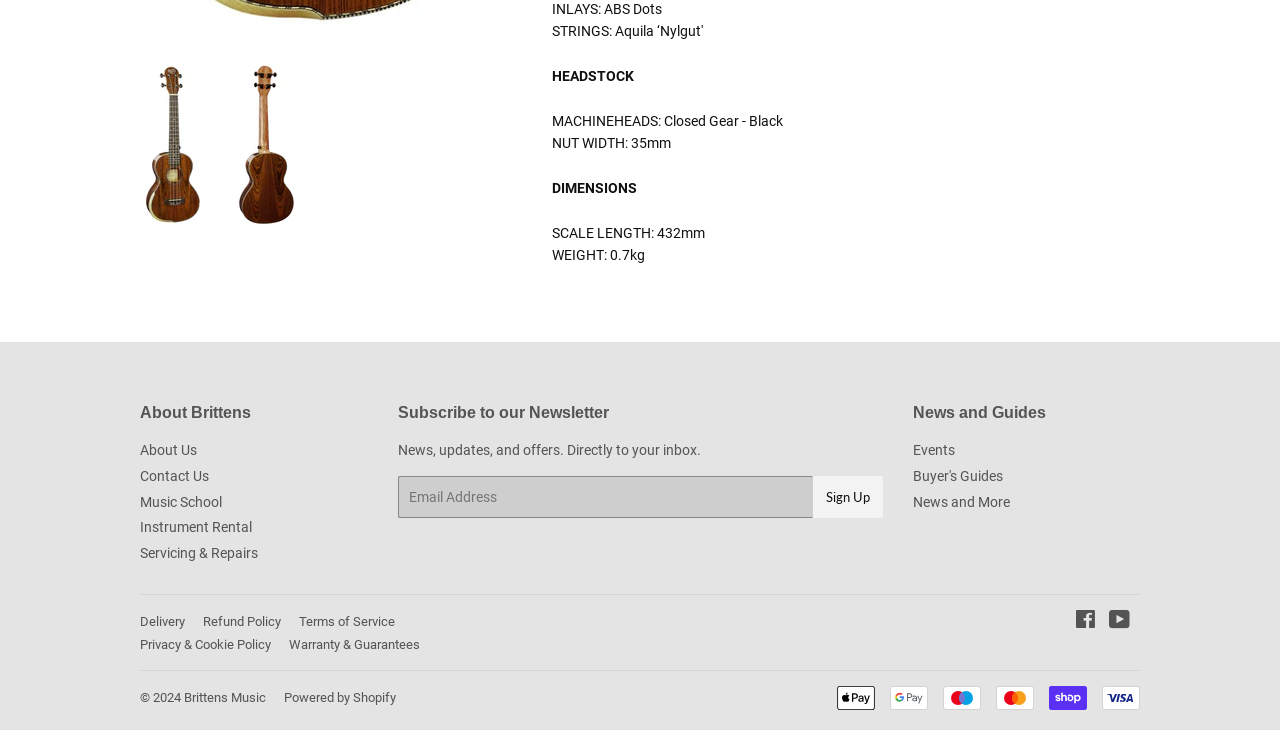What is the purpose of the section with the heading 'Subscribe to our Newsletter'?
Please respond to the question with a detailed and thorough explanation.

The question can be answered by looking at the StaticText element with the text 'News, updates, and offers. Directly to your inbox.' which is located below the heading 'Subscribe to our Newsletter'.